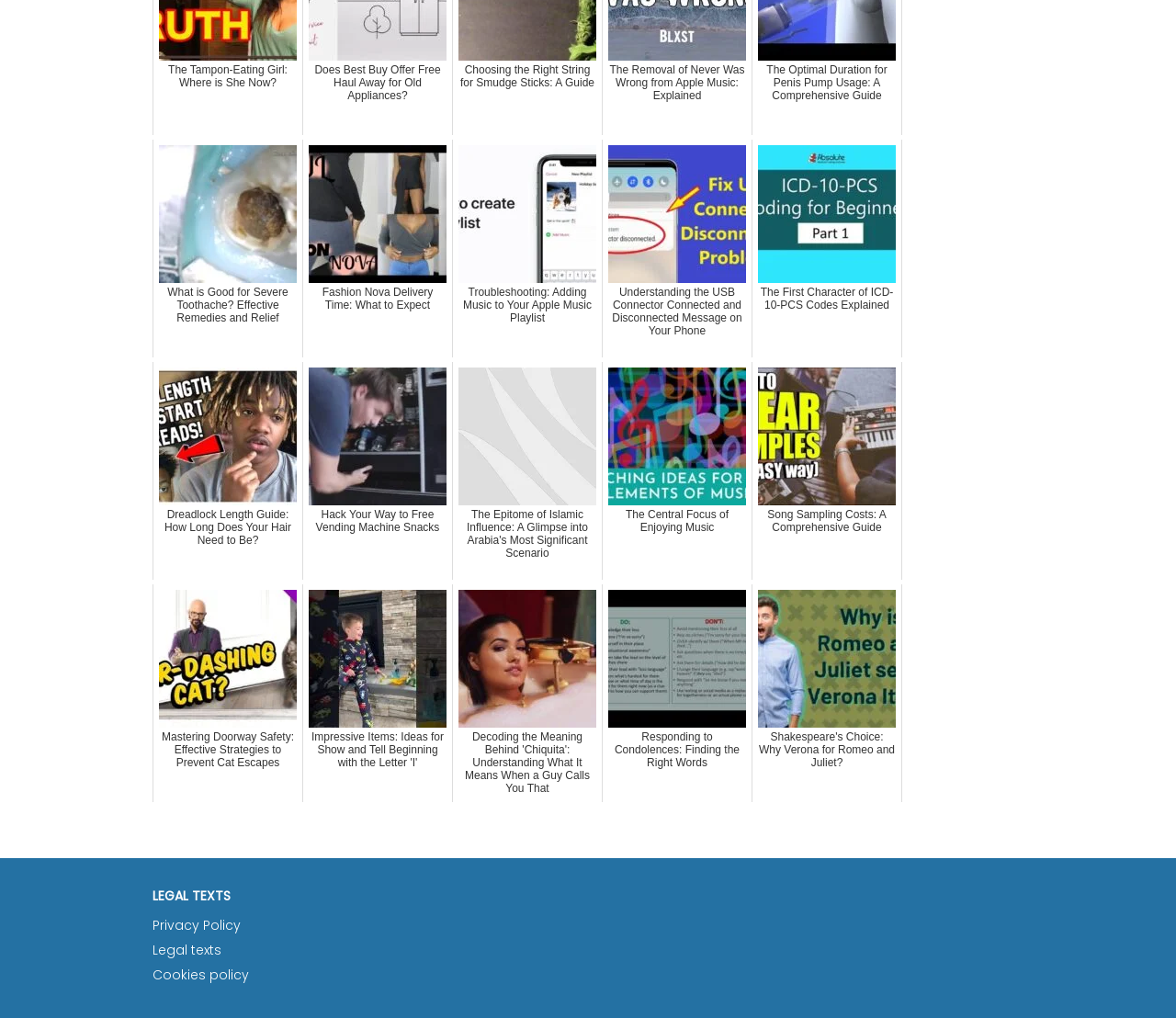Please locate the bounding box coordinates of the element's region that needs to be clicked to follow the instruction: "Visit the 'THE POWER OF WORKING TOGETHER' page". The bounding box coordinates should be provided as four float numbers between 0 and 1, i.e., [left, top, right, bottom].

None